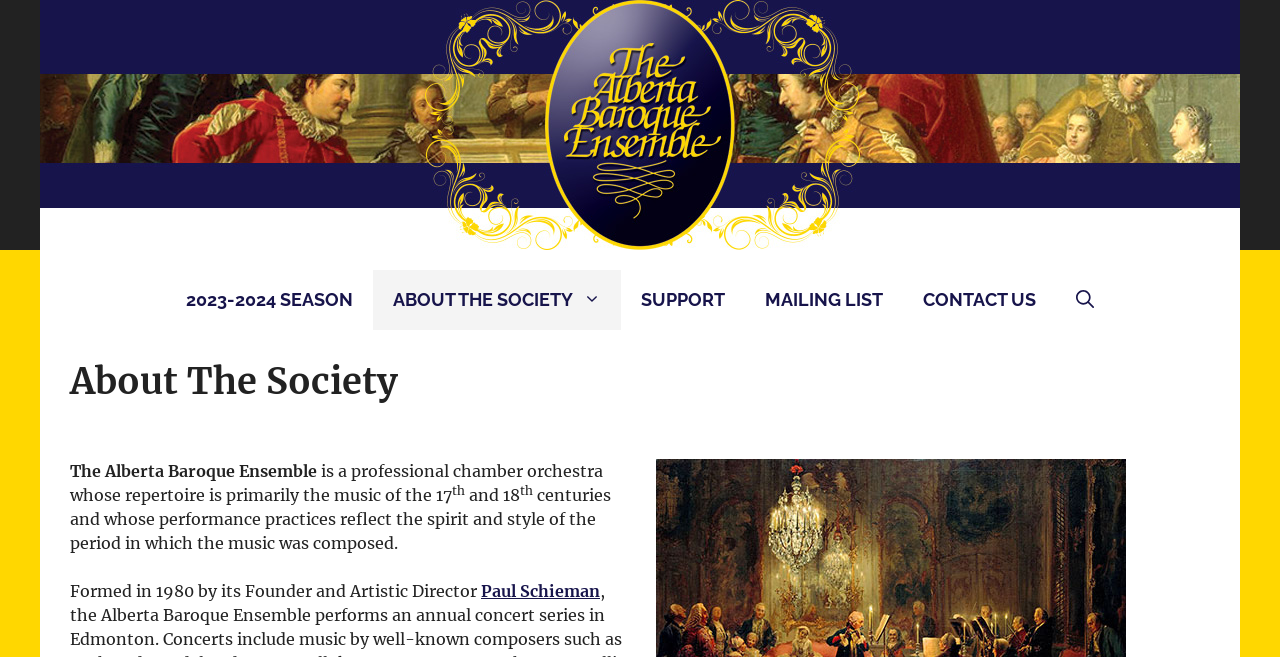When was the Alberta Baroque Ensemble formed?
Answer the question using a single word or phrase, according to the image.

1980